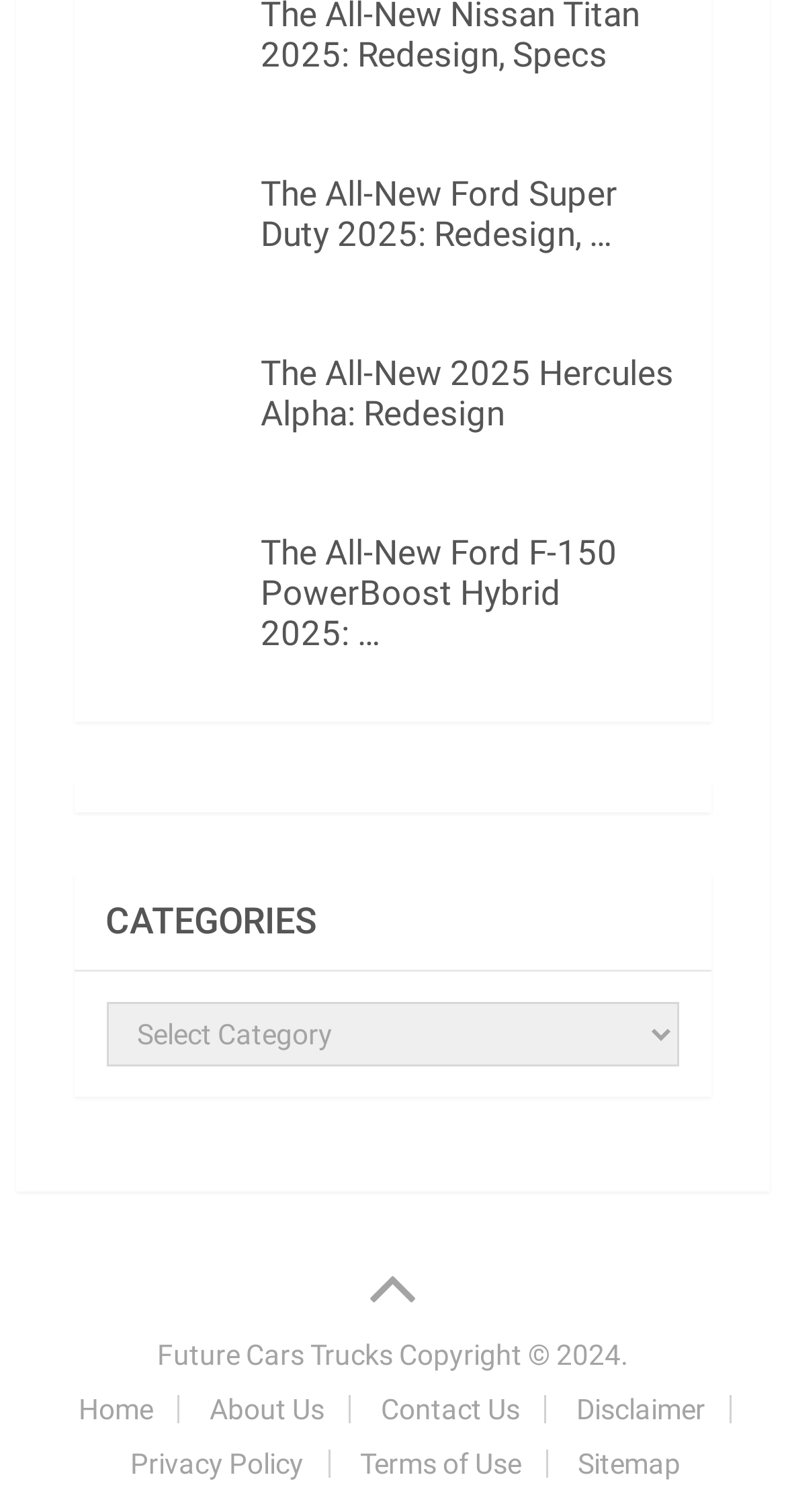Please give a succinct answer using a single word or phrase:
What is the category section title?

CATEGORIES